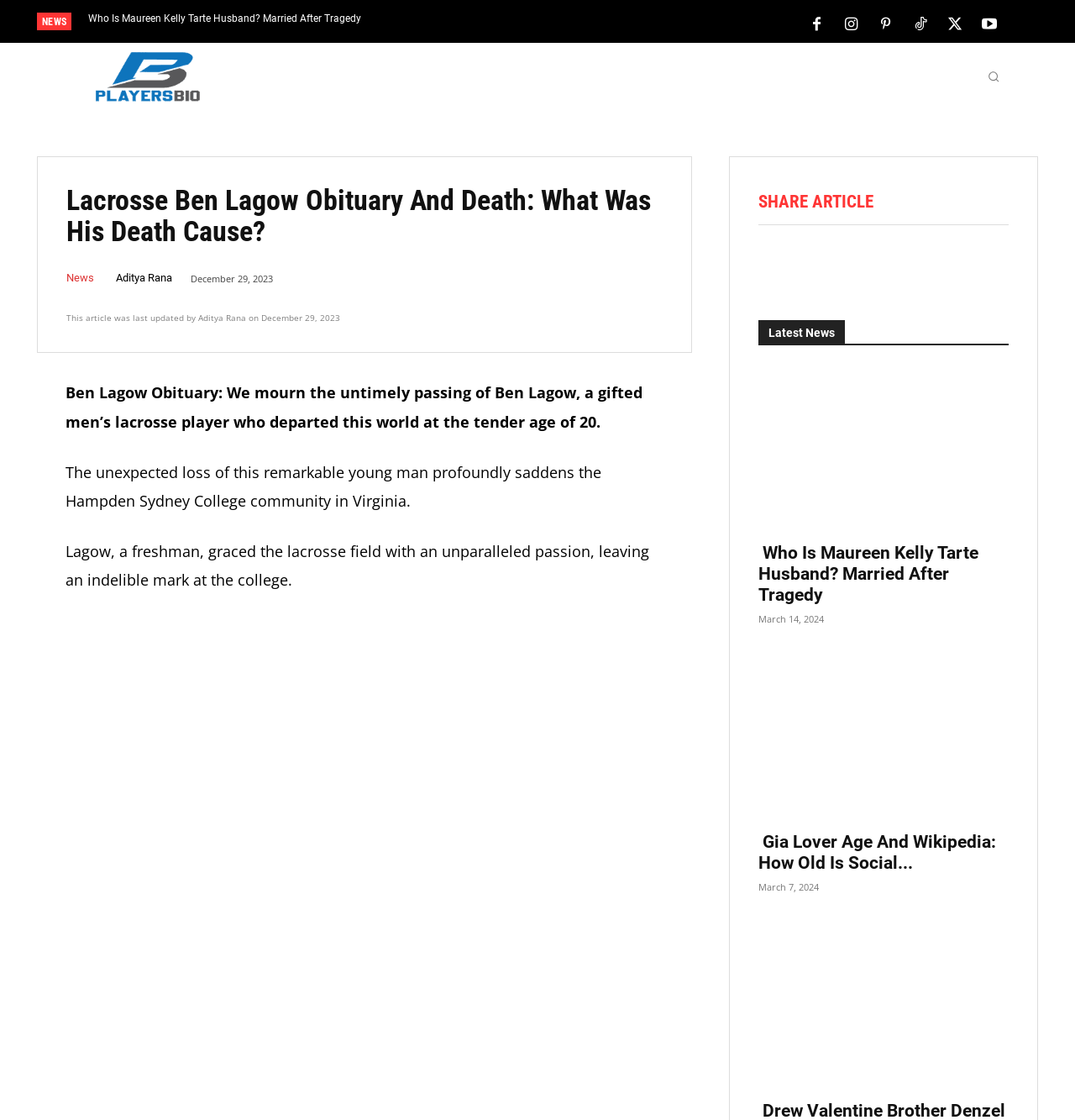Identify the bounding box coordinates of the element that should be clicked to fulfill this task: "Search for something". The coordinates should be provided as four float numbers between 0 and 1, i.e., [left, top, right, bottom].

[0.907, 0.054, 0.941, 0.082]